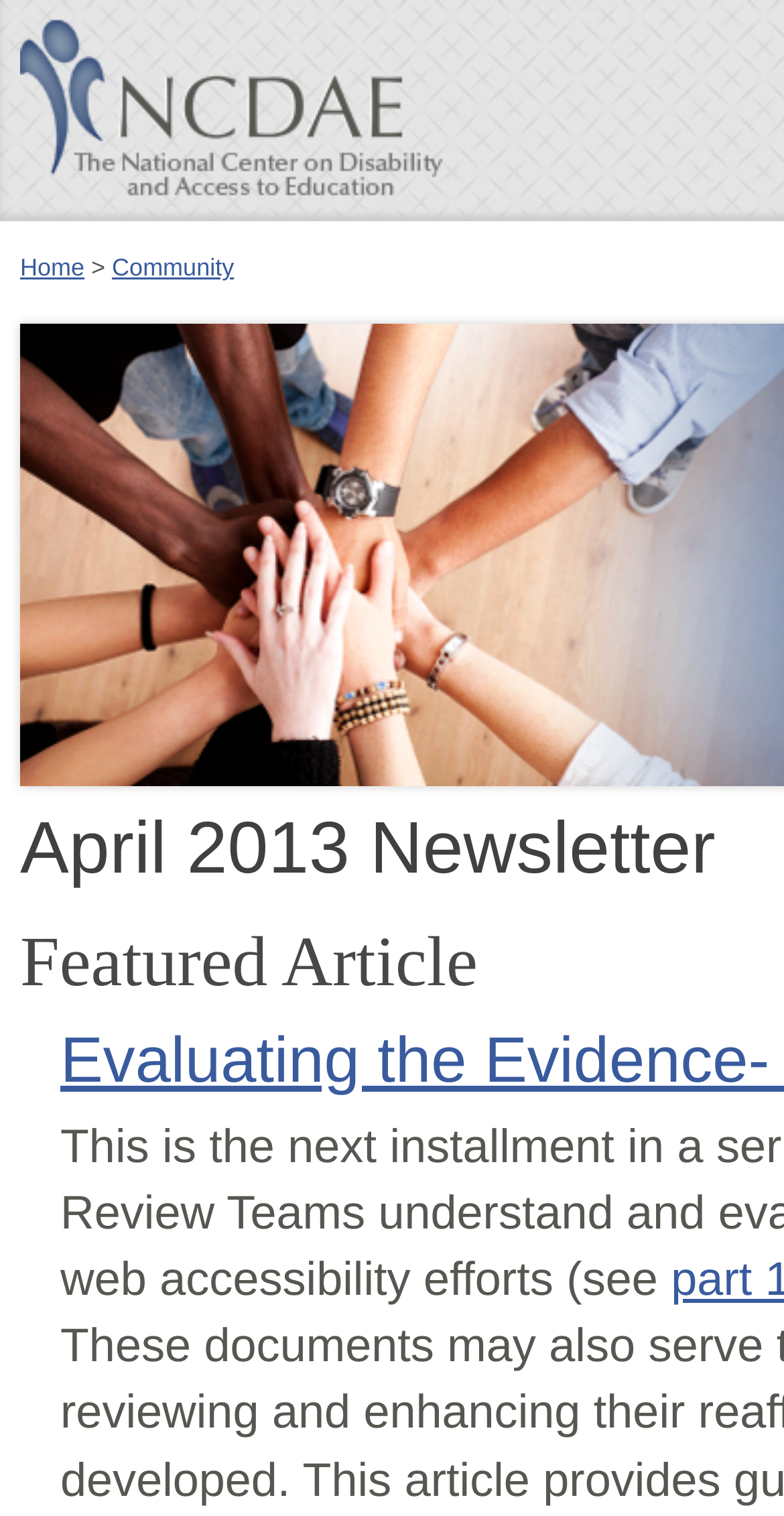Please extract the title of the webpage.

April 2013 Newsletter